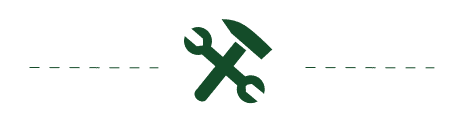What is the topic of the article associated with the image?
Based on the visual, give a brief answer using one word or a short phrase.

Wood types for workbench tops